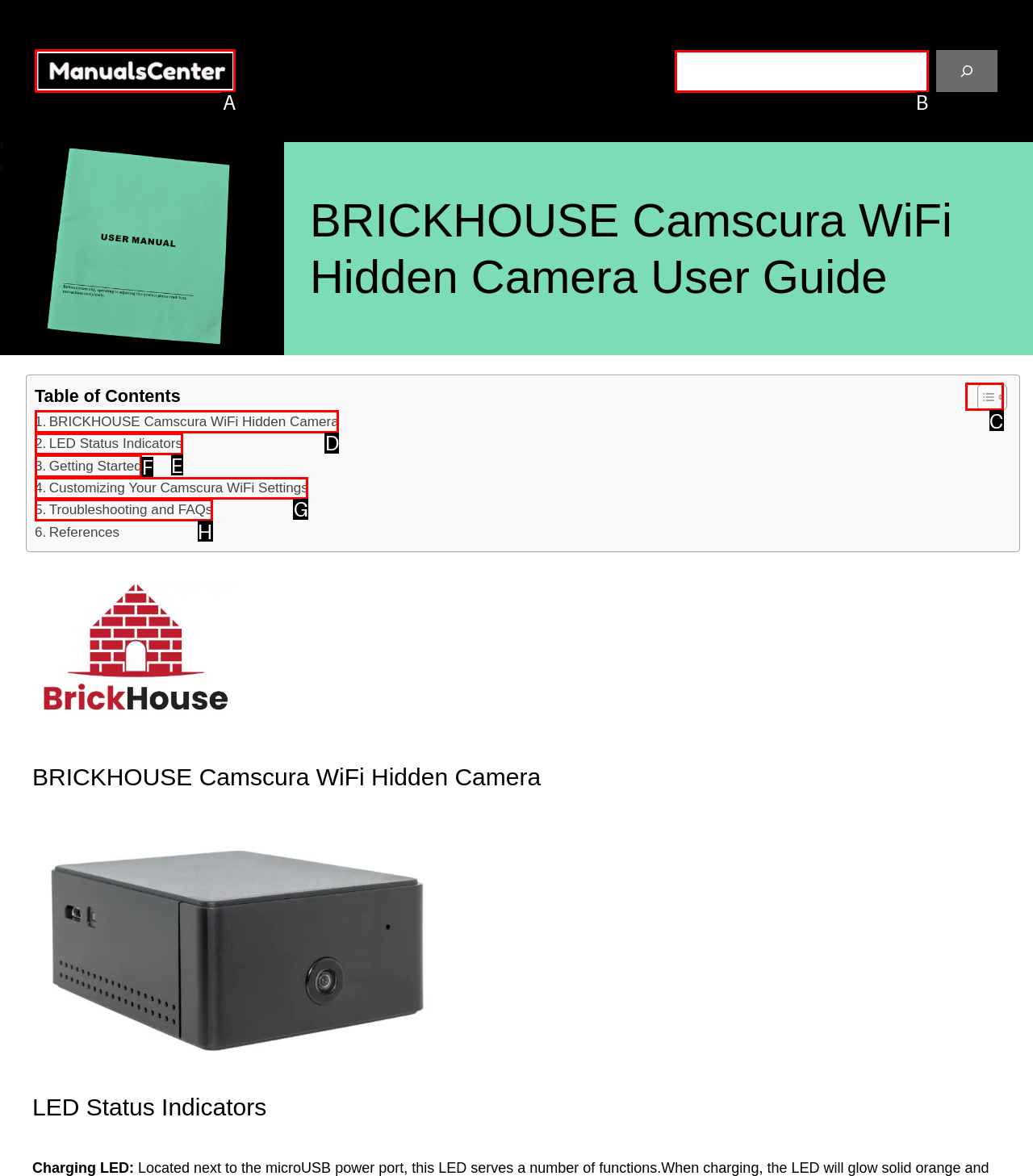From the given options, choose the one to complete the task: Click on BRICKHOUSE Camscura WiFi Hidden Camera link
Indicate the letter of the correct option.

D